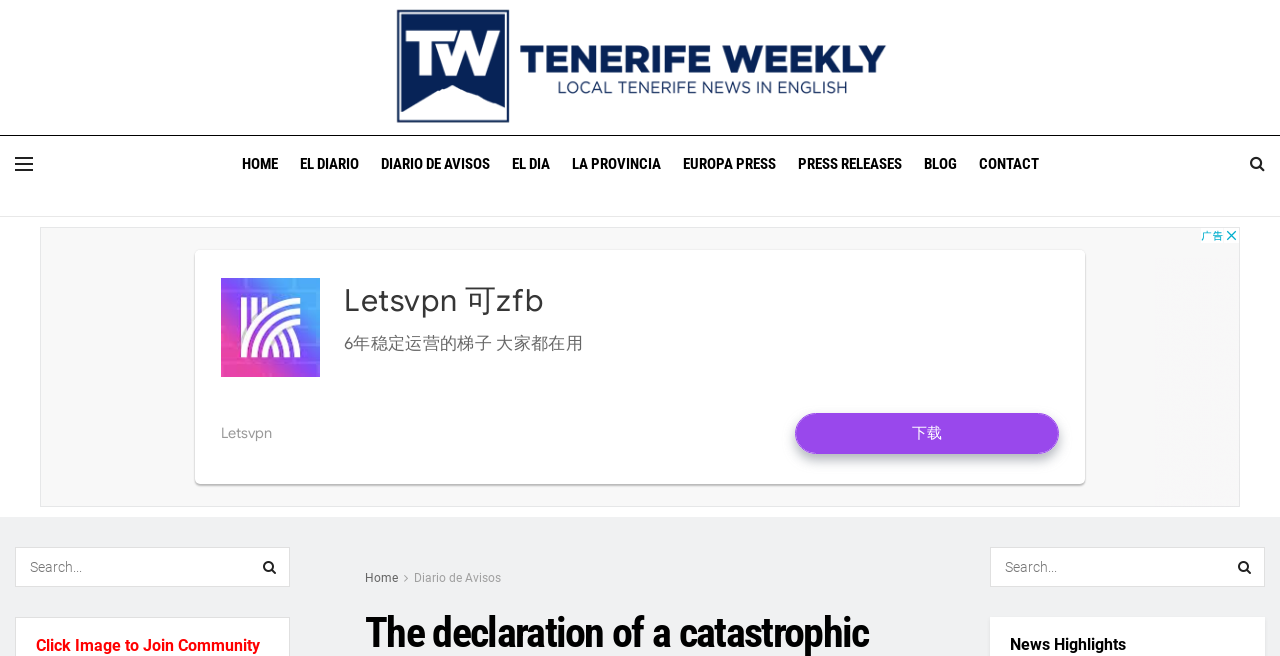Identify the bounding box coordinates for the UI element described as follows: "value="Search"". Ensure the coordinates are four float numbers between 0 and 1, formatted as [left, top, right, bottom].

None